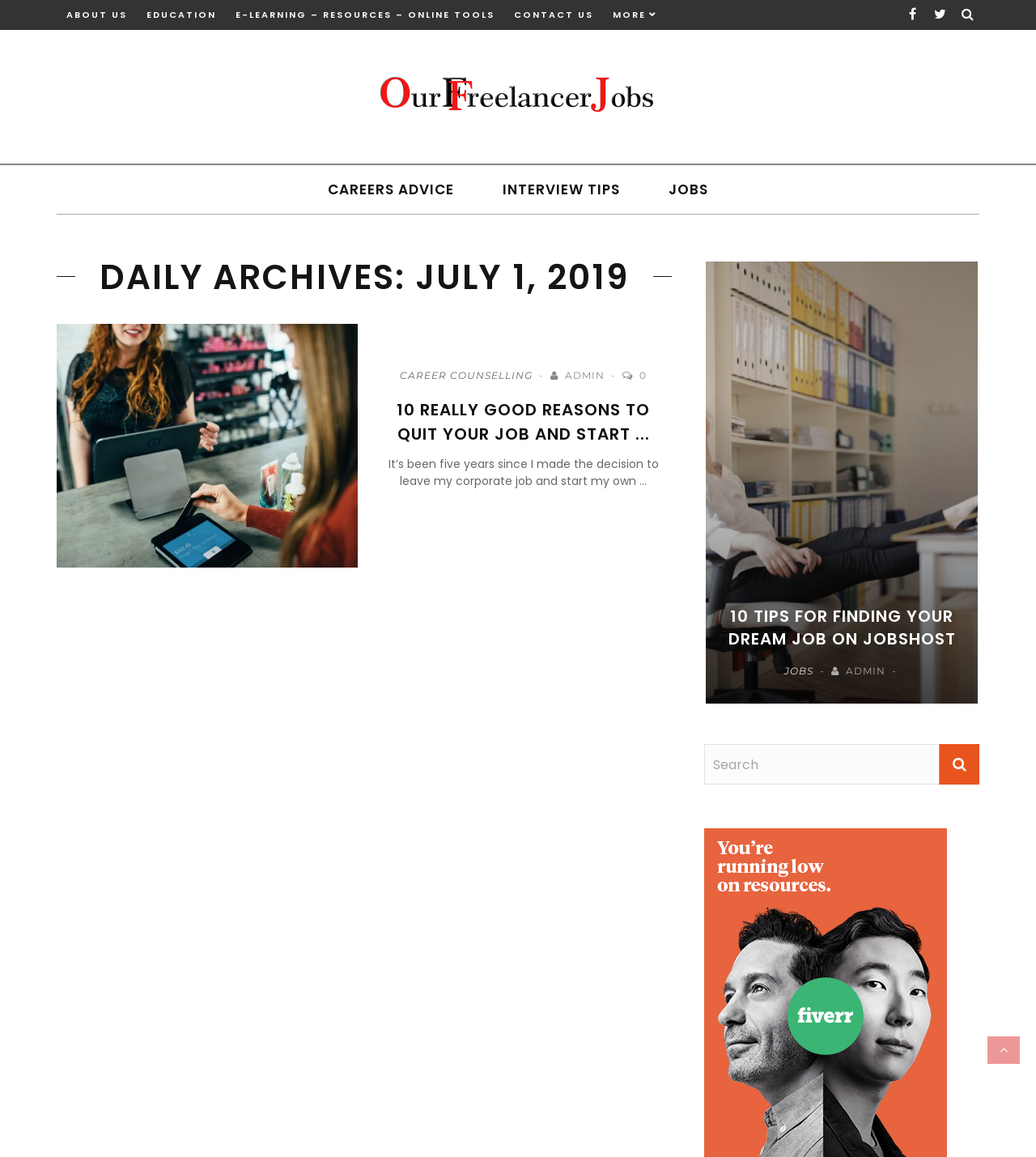Extract the bounding box coordinates for the HTML element that matches this description: "More". The coordinates should be four float numbers between 0 and 1, i.e., [left, top, right, bottom].

[0.591, 0.0, 0.623, 0.026]